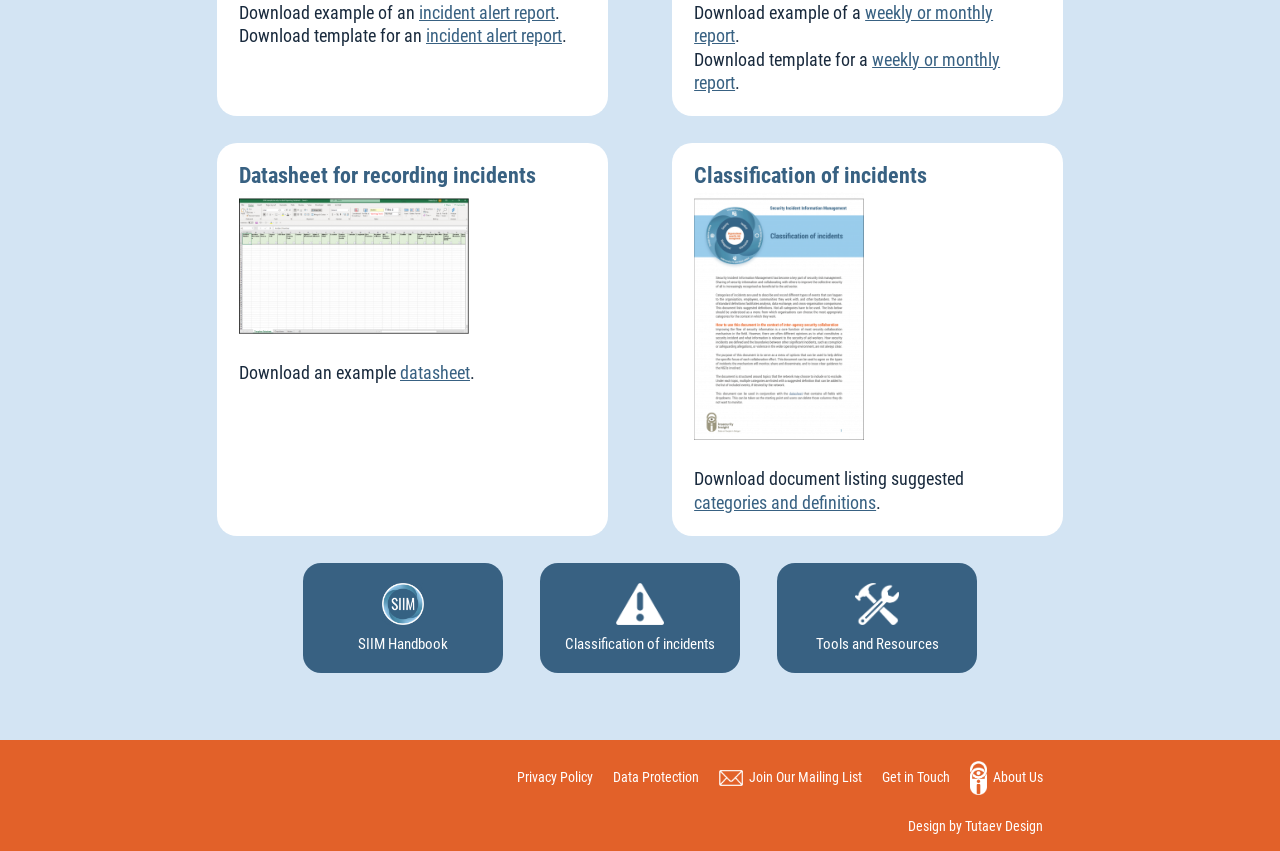Find the bounding box coordinates for the area that must be clicked to perform this action: "Download a template for an incident alert report".

[0.333, 0.03, 0.439, 0.054]